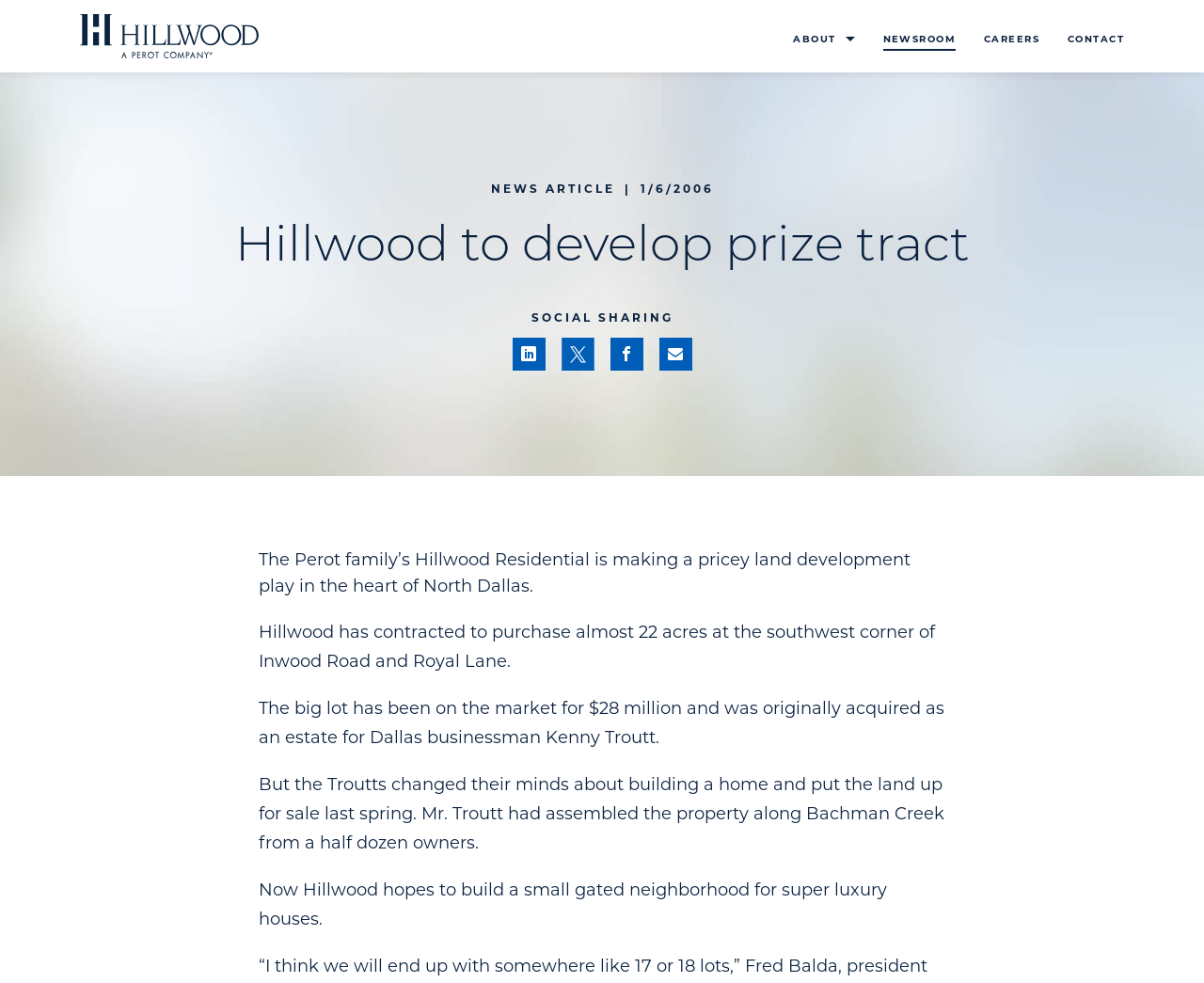Determine the bounding box coordinates for the clickable element required to fulfill the instruction: "Switch to light mode". Provide the coordinates as four float numbers between 0 and 1, i.e., [left, top, right, bottom].

None